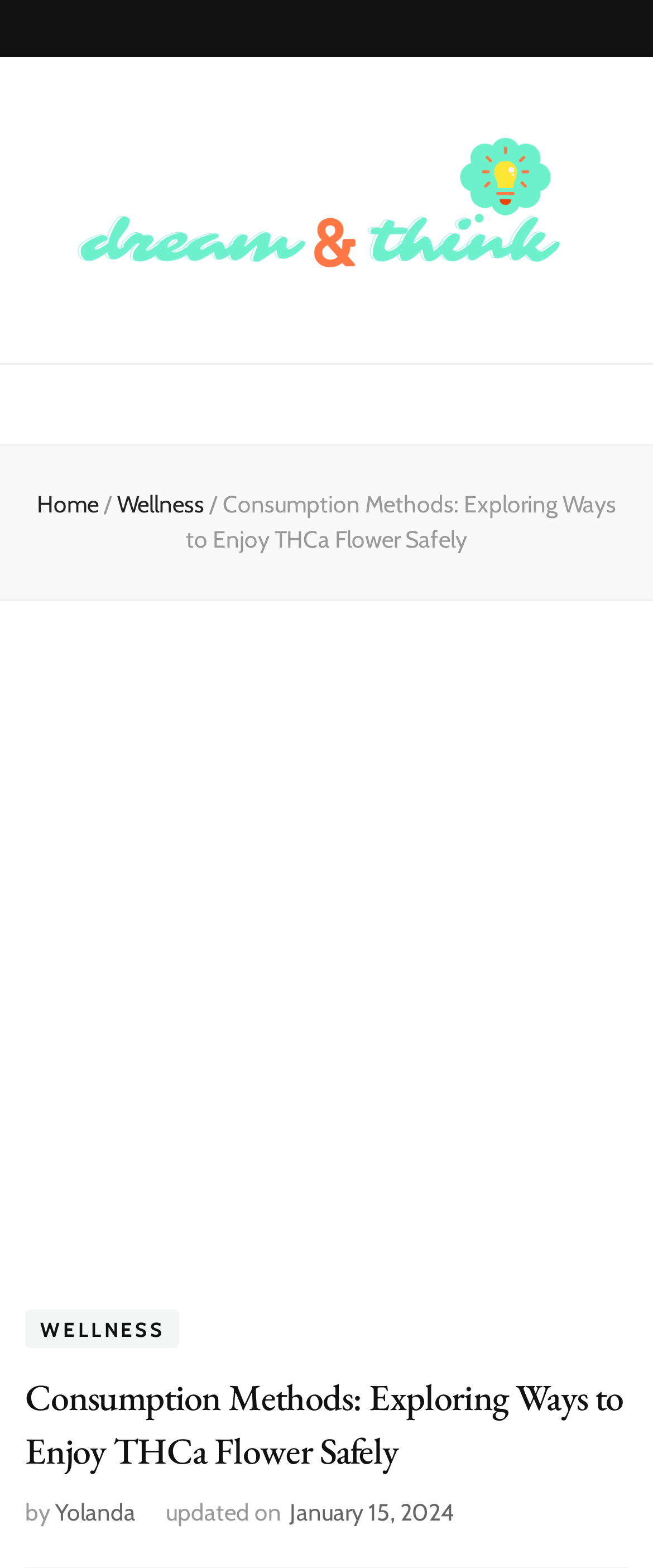Find the bounding box coordinates for the UI element whose description is: "Dream And Think". The coordinates should be four float numbers between 0 and 1, in the format [left, top, right, bottom].

[0.122, 0.171, 0.917, 0.324]